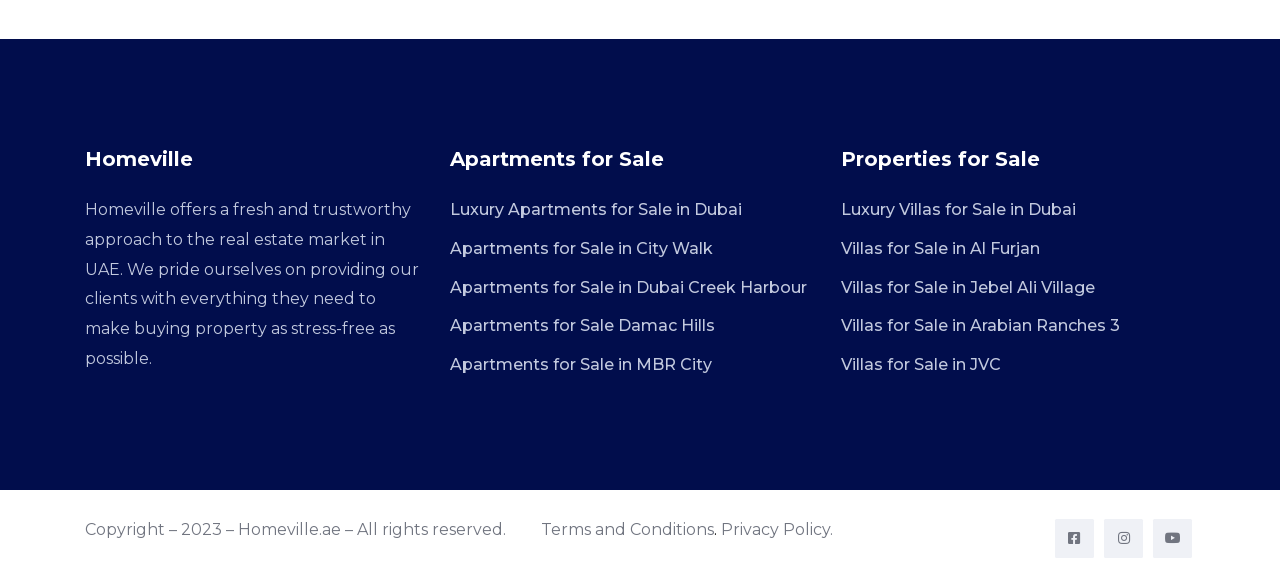Identify the bounding box coordinates of the part that should be clicked to carry out this instruction: "Go to Terms and Conditions".

[0.423, 0.888, 0.558, 0.92]